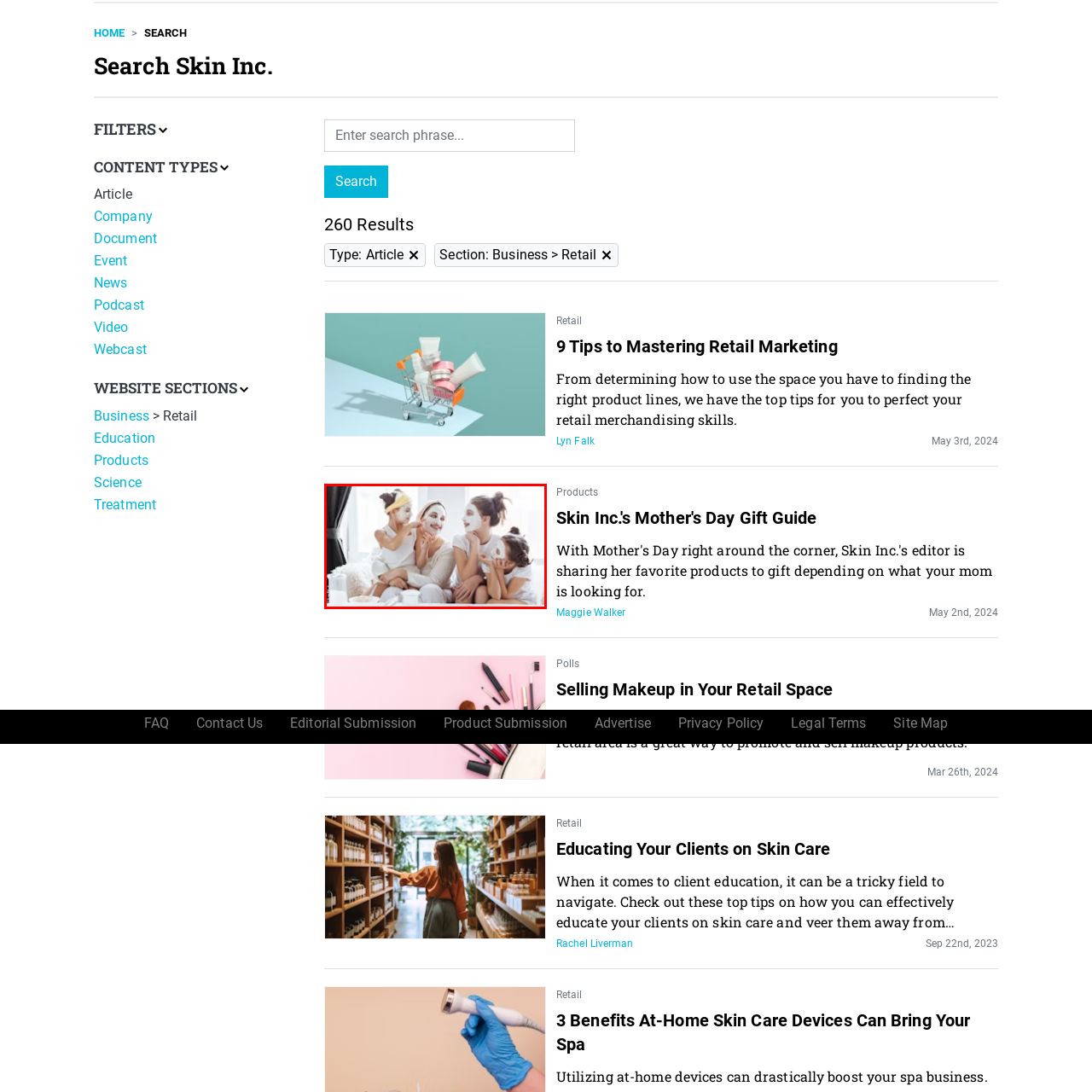What is the atmosphere of the scene?
Look closely at the portion of the image highlighted by the red bounding box and provide a comprehensive answer to the question.

The cozy furnishings and the playful interactions between the mother and daughters create a warm and inviting atmosphere, conveying bonding, joy, and the essence of self-care.